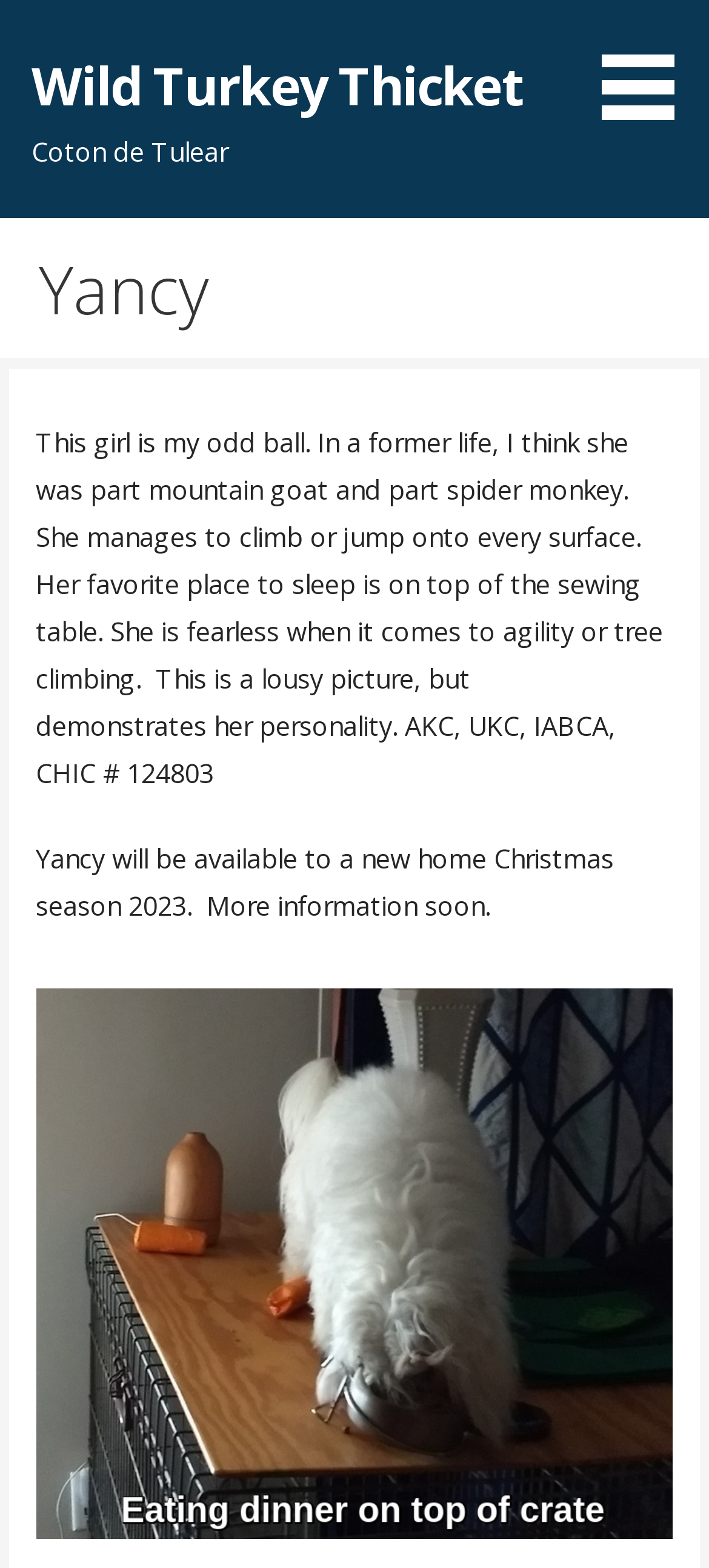Bounding box coordinates should be provided in the format (top-left x, top-left y, bottom-right x, bottom-right y) with all values between 0 and 1. Identify the bounding box for this UI element: Wild Turkey Thicket

[0.045, 0.031, 0.738, 0.076]